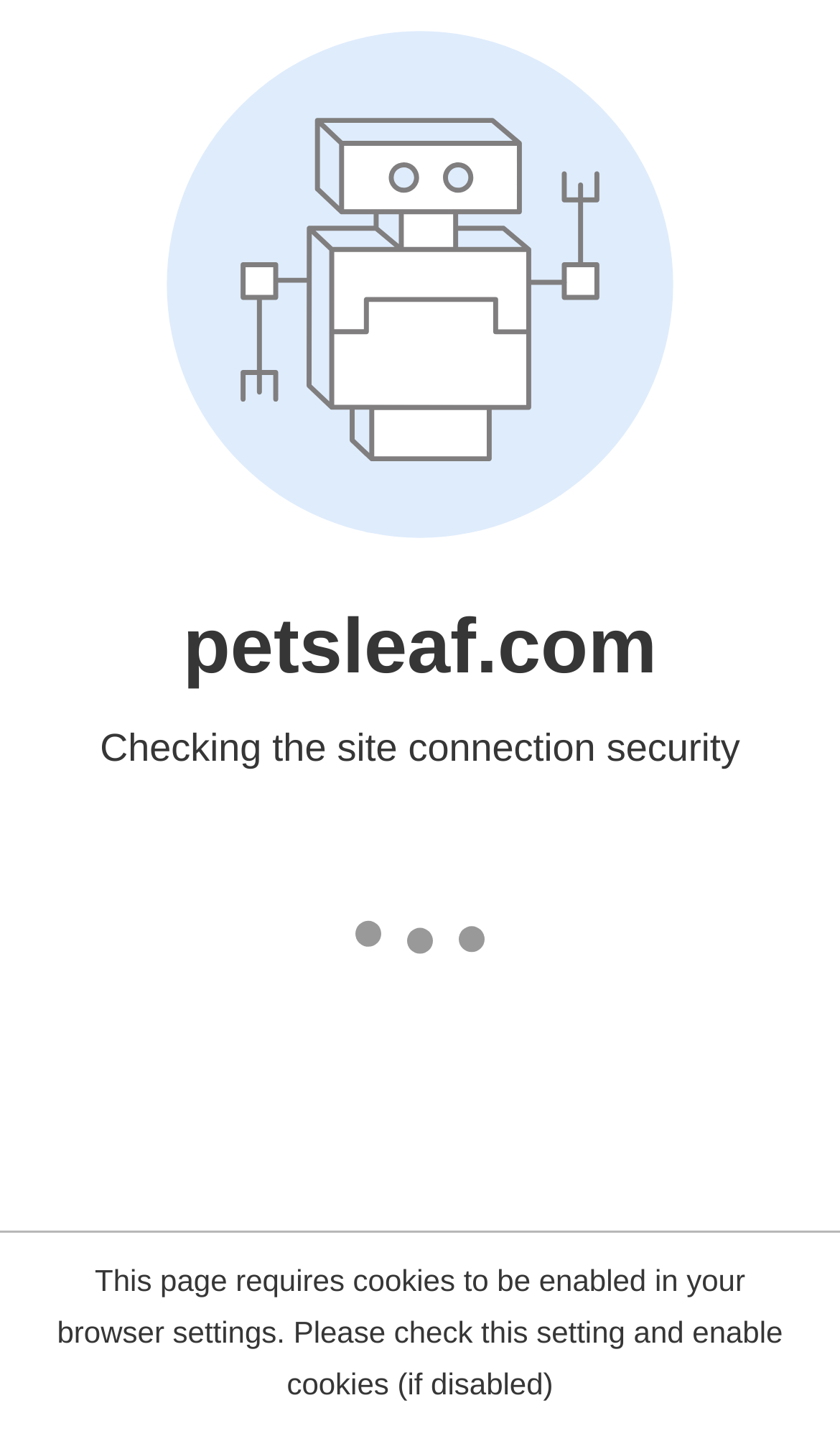Consider the image and give a detailed and elaborate answer to the question: 
What is the purpose of the 'MAIN MENU' button?

The 'MAIN MENU' button is likely used to expand or collapse a menu, as indicated by its 'expanded: False' property. This button is usually found in websites with multiple menu items, allowing users to easily access different sections of the website.